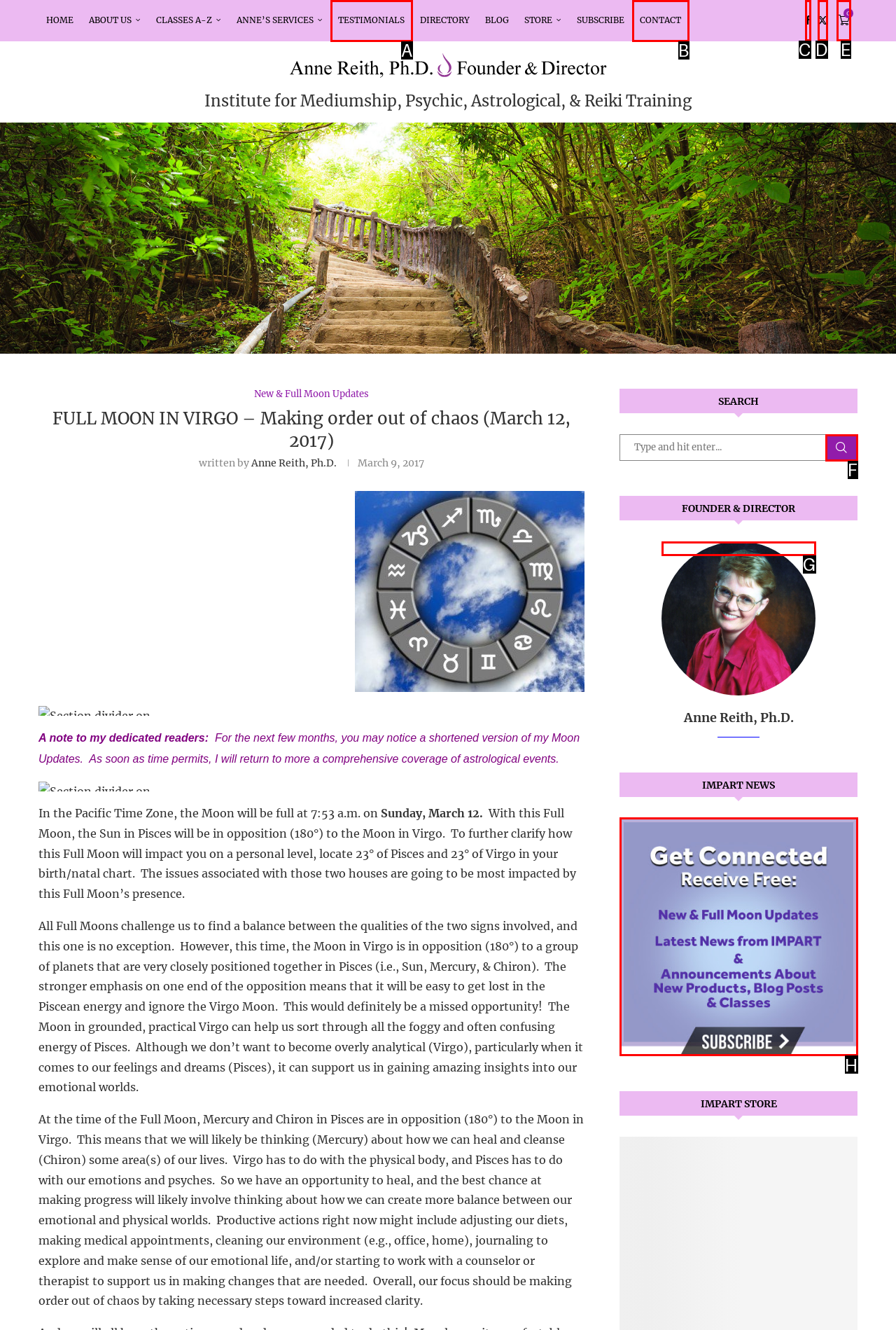Select the option that matches the description: Testimonials. Answer with the letter of the correct option directly.

A